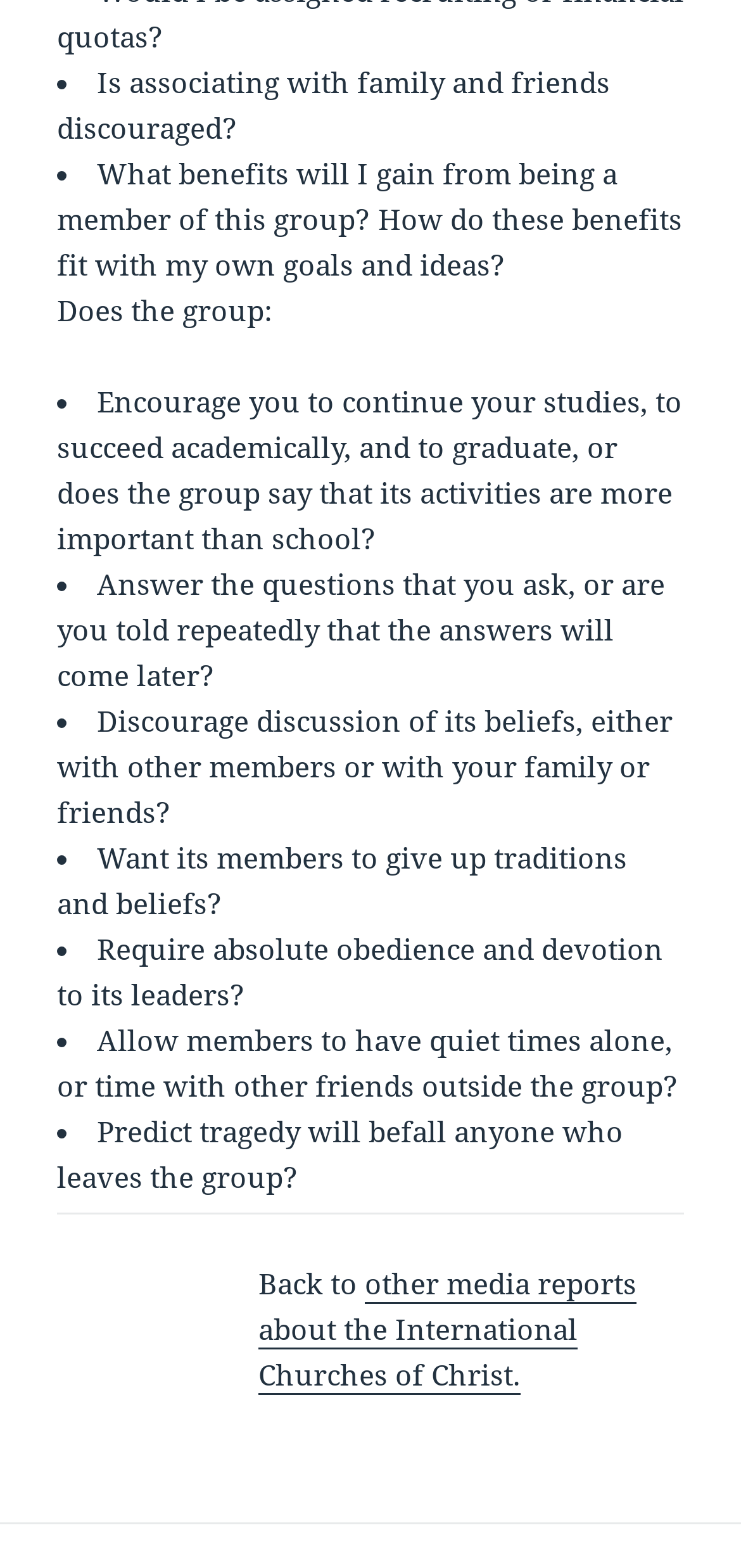What is the purpose of the separator element?
Using the image as a reference, give an elaborate response to the question.

The separator element, represented by an empty string with orientation: horizontal at coordinates [0.077, 0.774, 0.923, 0.775], is used to separate the content on the webpage, likely to distinguish between different sections or topics.